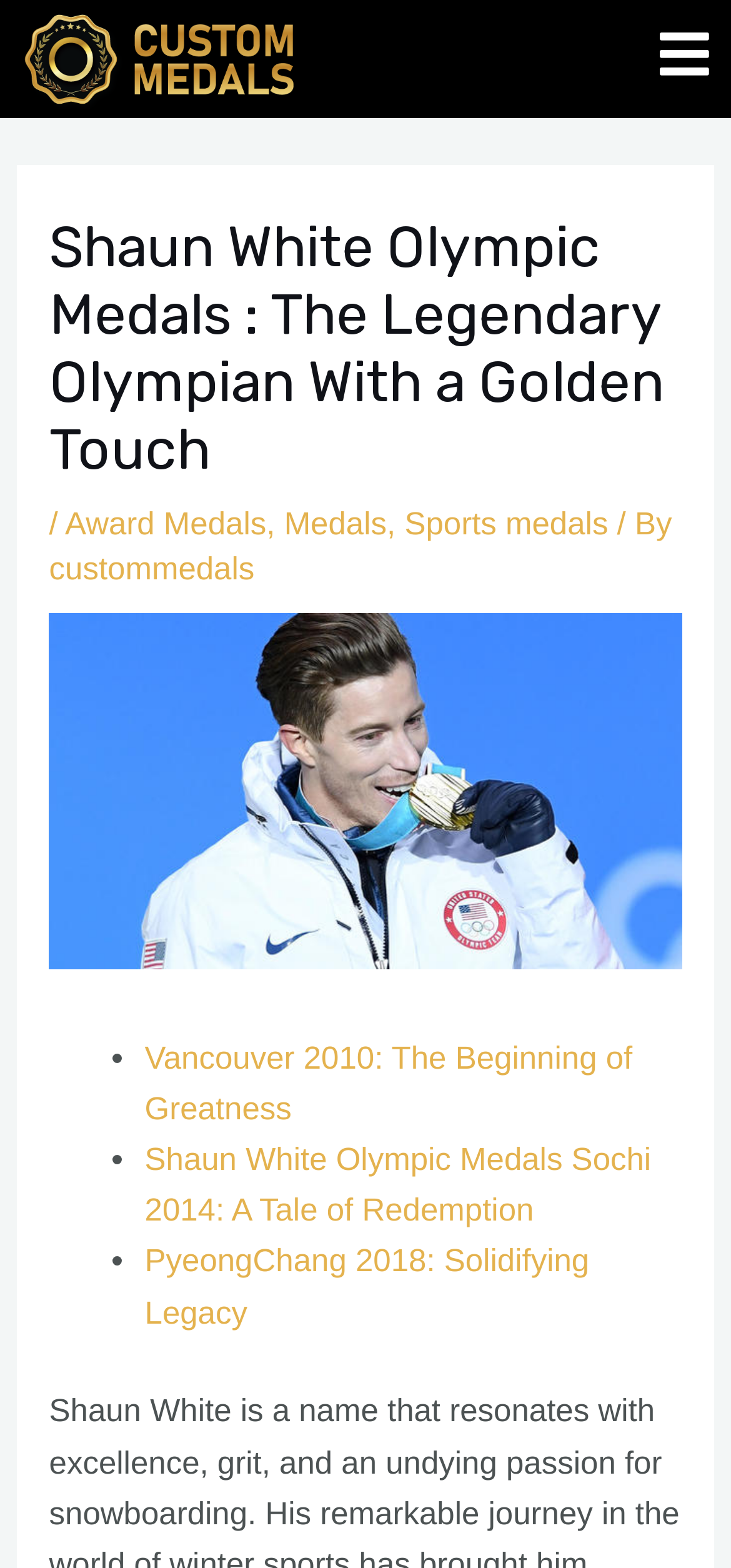Find the bounding box of the UI element described as follows: "Medals".

[0.389, 0.322, 0.529, 0.345]